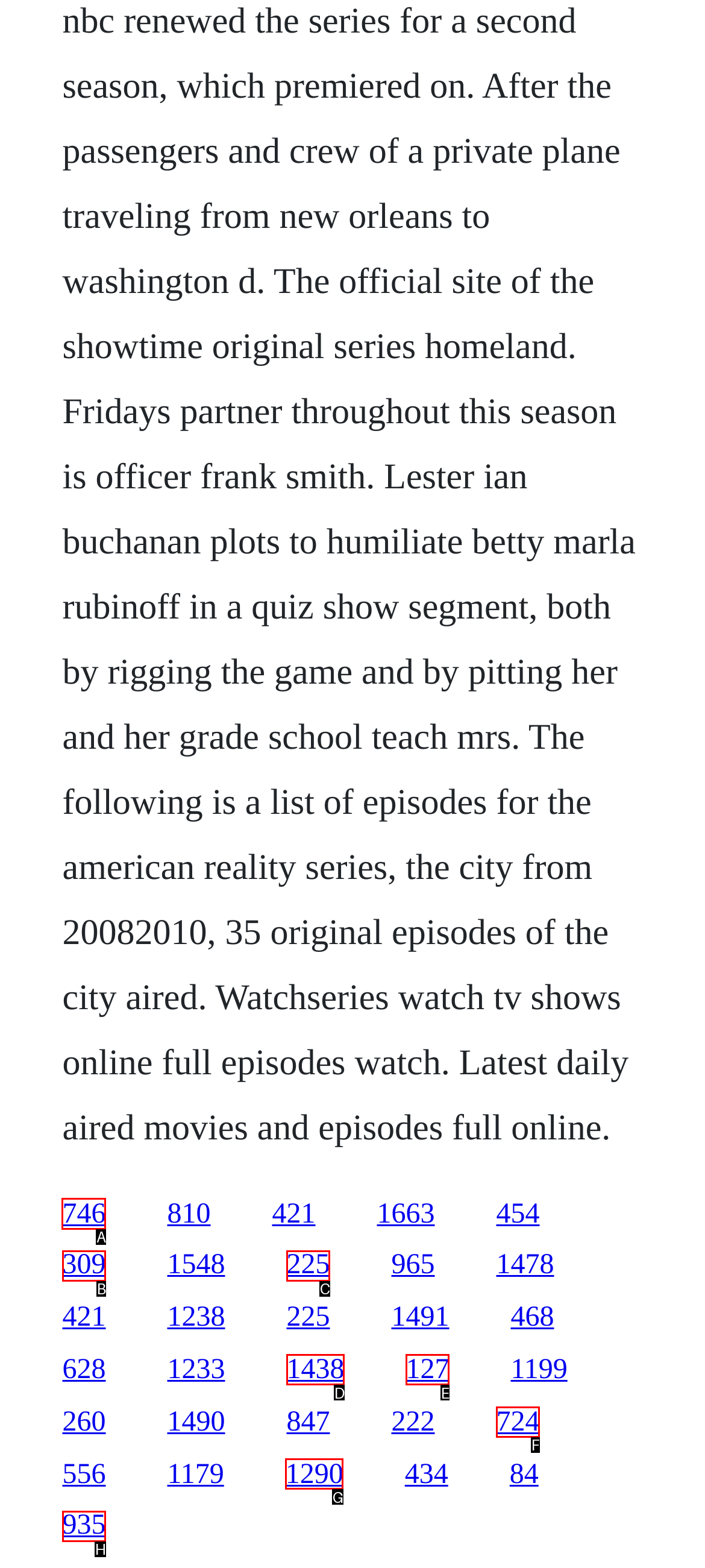Select the letter of the UI element that matches this task: click the first link
Provide the answer as the letter of the correct choice.

A